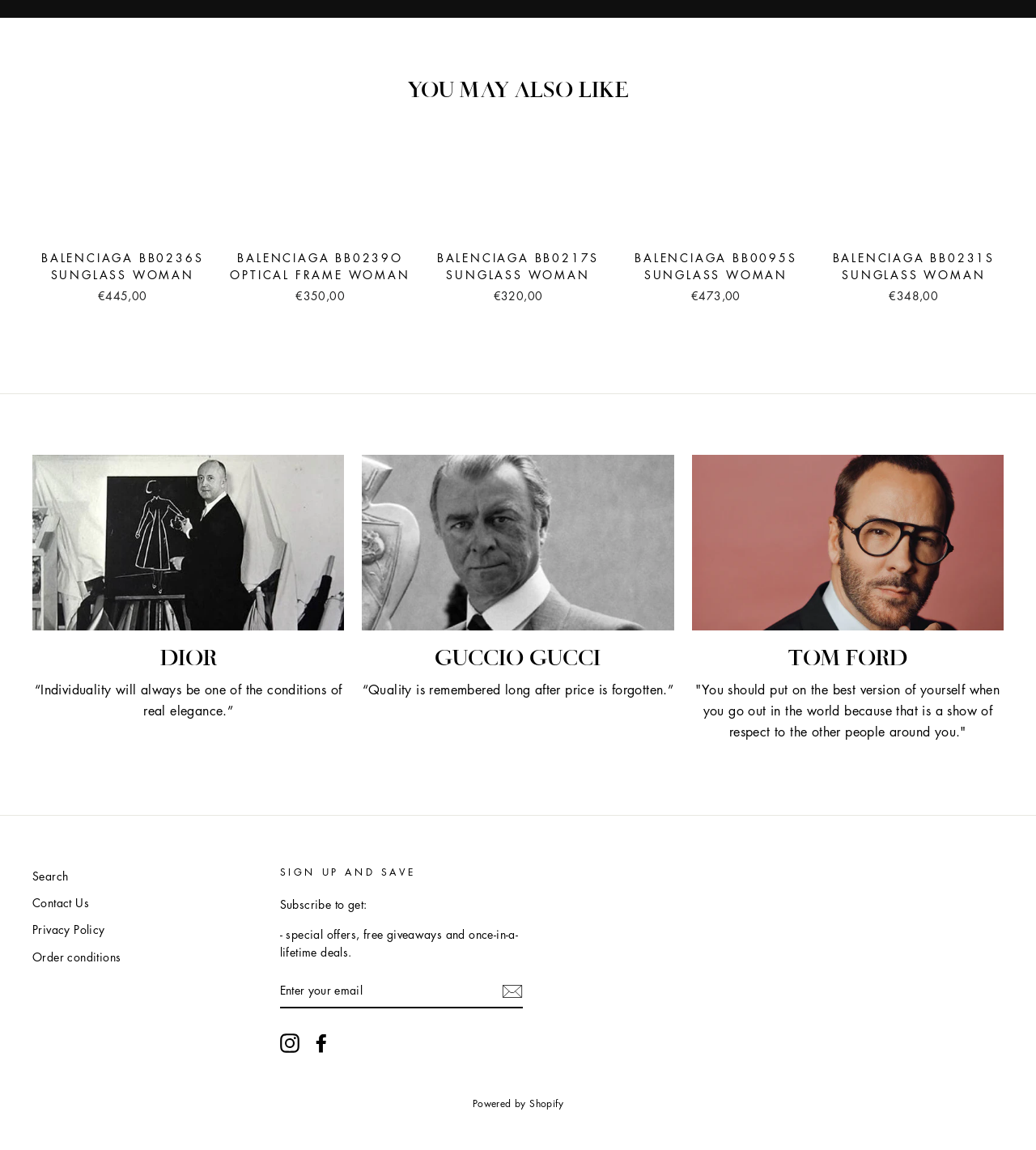Locate the bounding box coordinates of the region to be clicked to comply with the following instruction: "Visit Instagram page". The coordinates must be four float numbers between 0 and 1, in the form [left, top, right, bottom].

[0.27, 0.898, 0.289, 0.915]